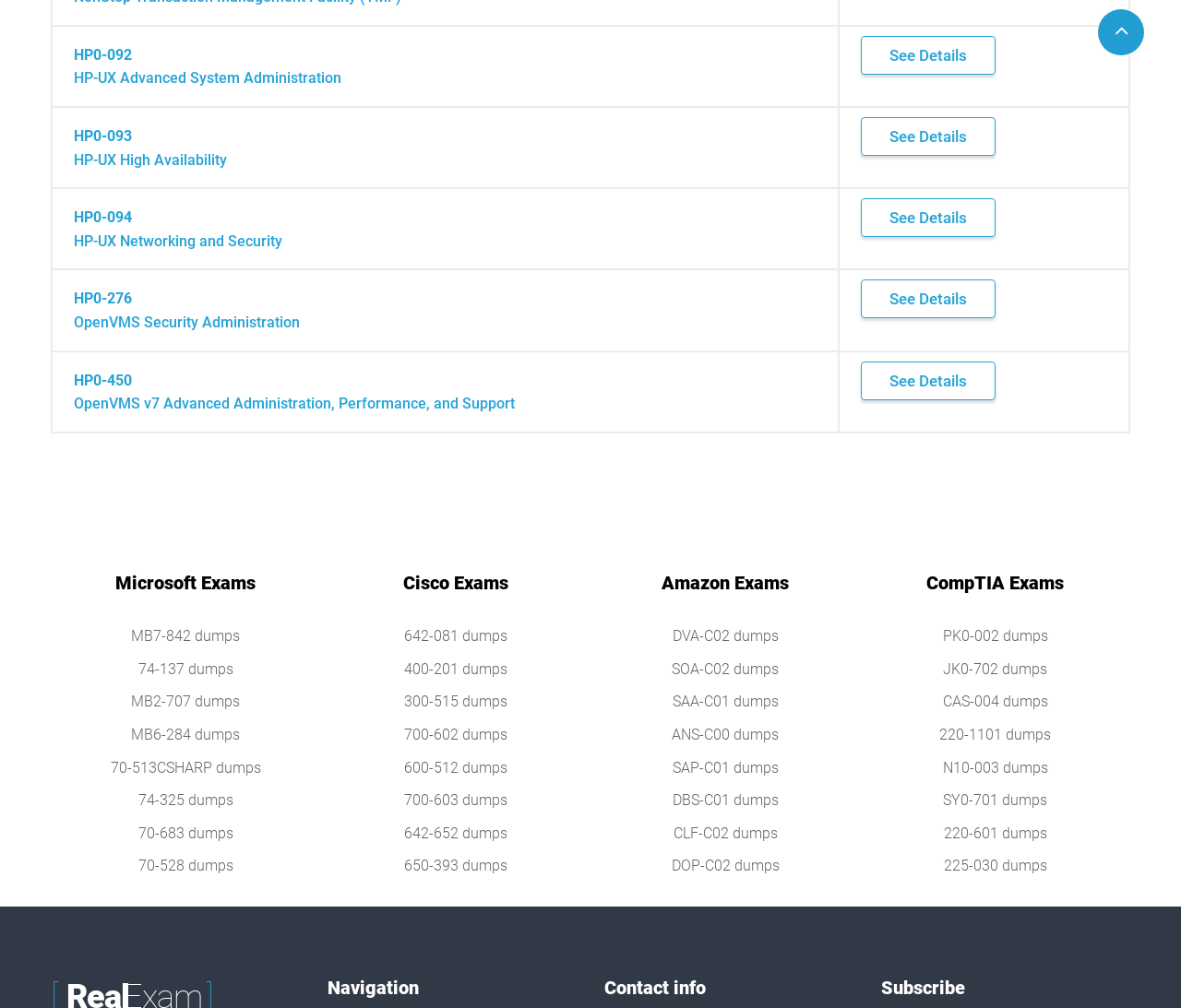Please locate the bounding box coordinates of the region I need to click to follow this instruction: "View details of HP0-093 HP-UX High Availability".

[0.729, 0.116, 0.843, 0.155]